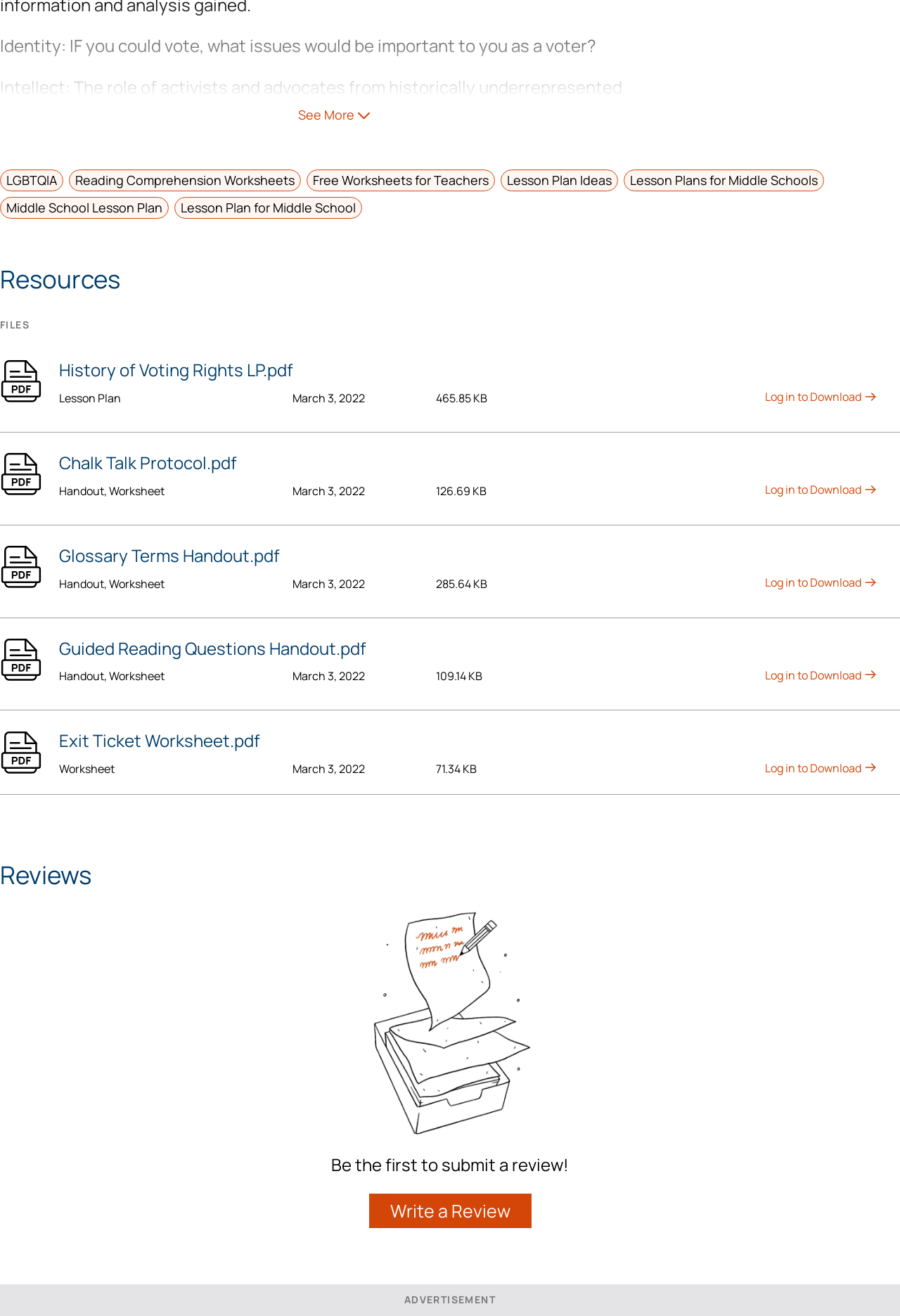Please identify the bounding box coordinates of the area that needs to be clicked to follow this instruction: "Click the 'Log in to Download' button".

[0.85, 0.296, 0.975, 0.307]